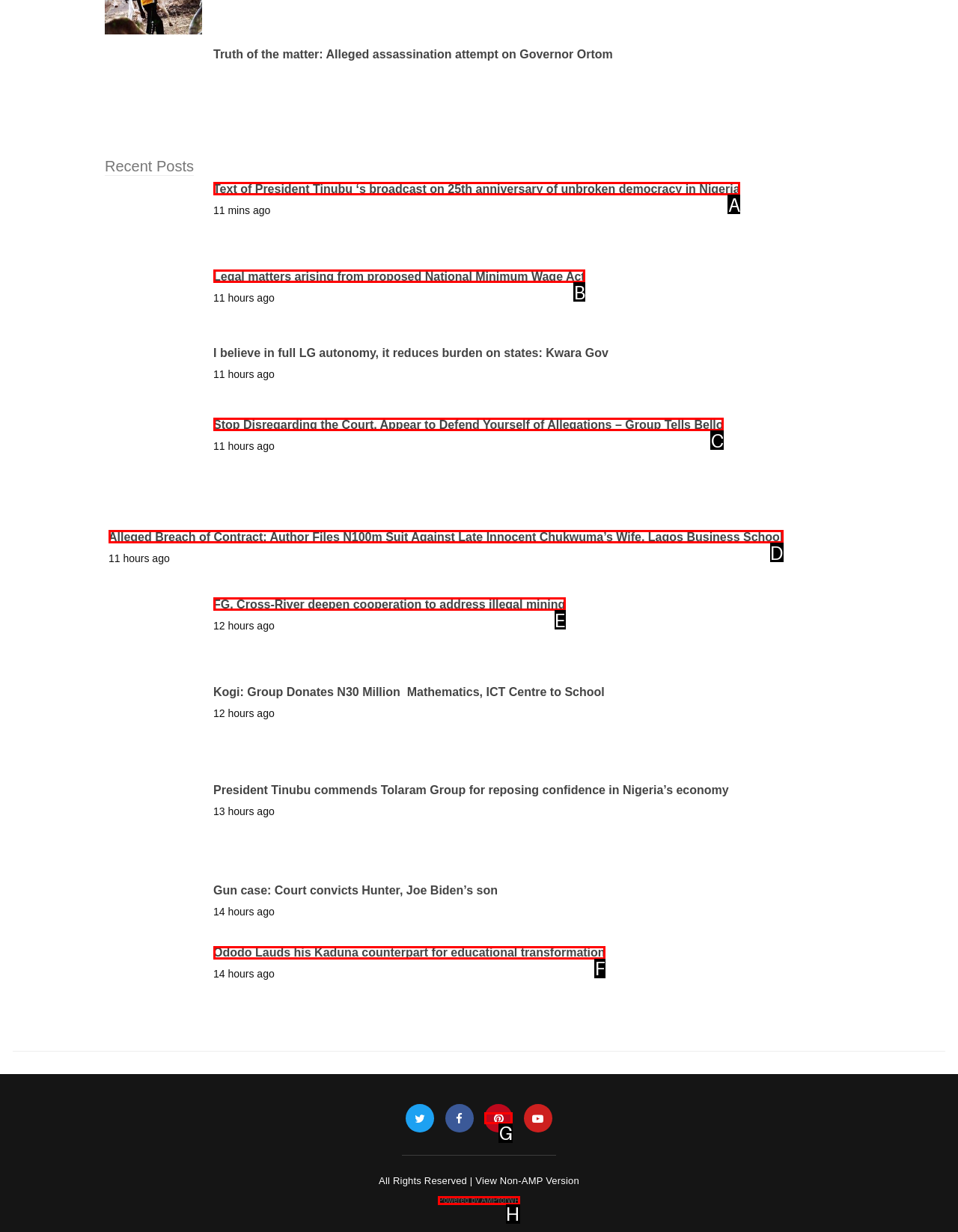Identify the letter of the UI element I need to click to carry out the following instruction: Go to the next page

G